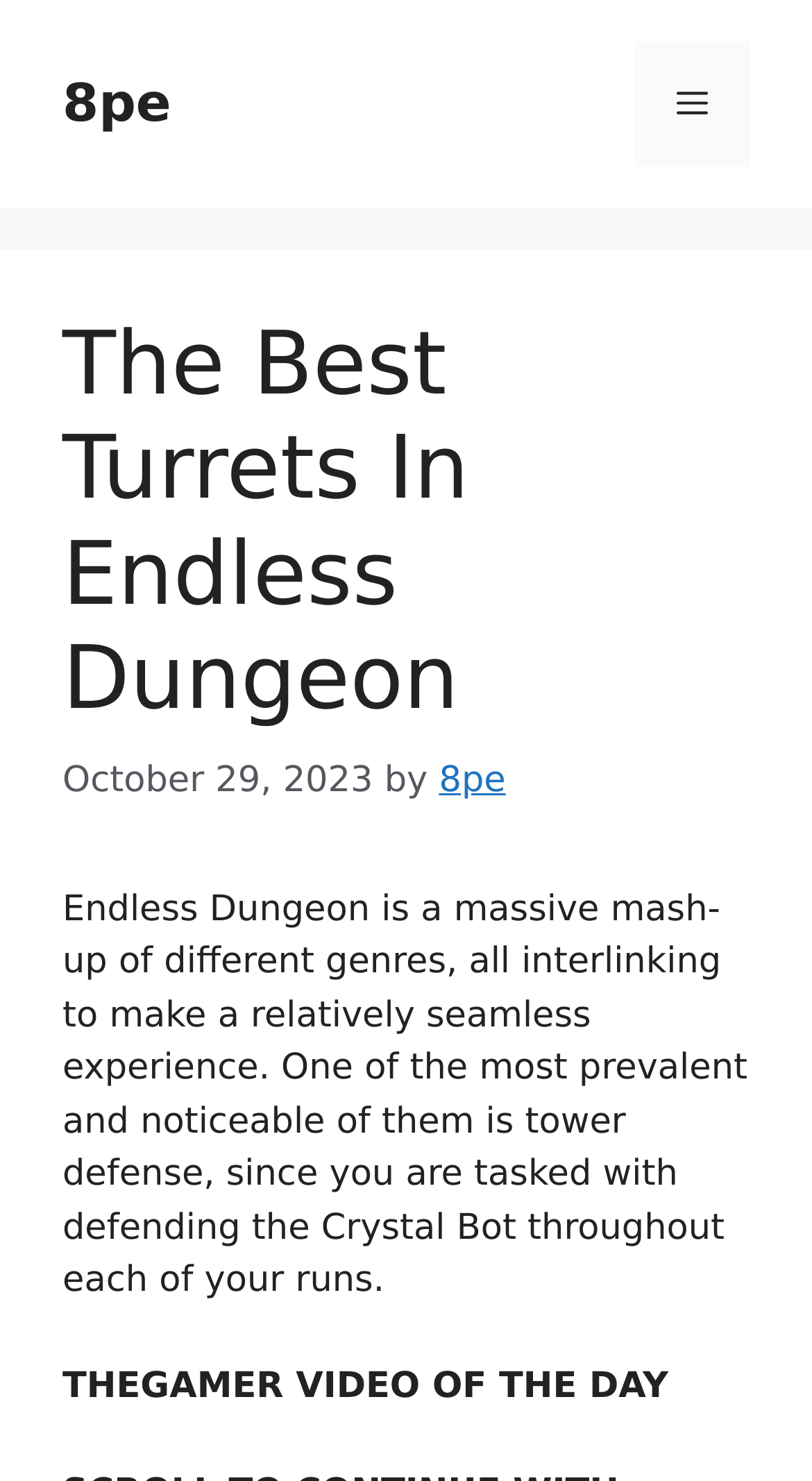Who is the author of the article?
Using the information from the image, give a concise answer in one word or a short phrase.

8pe